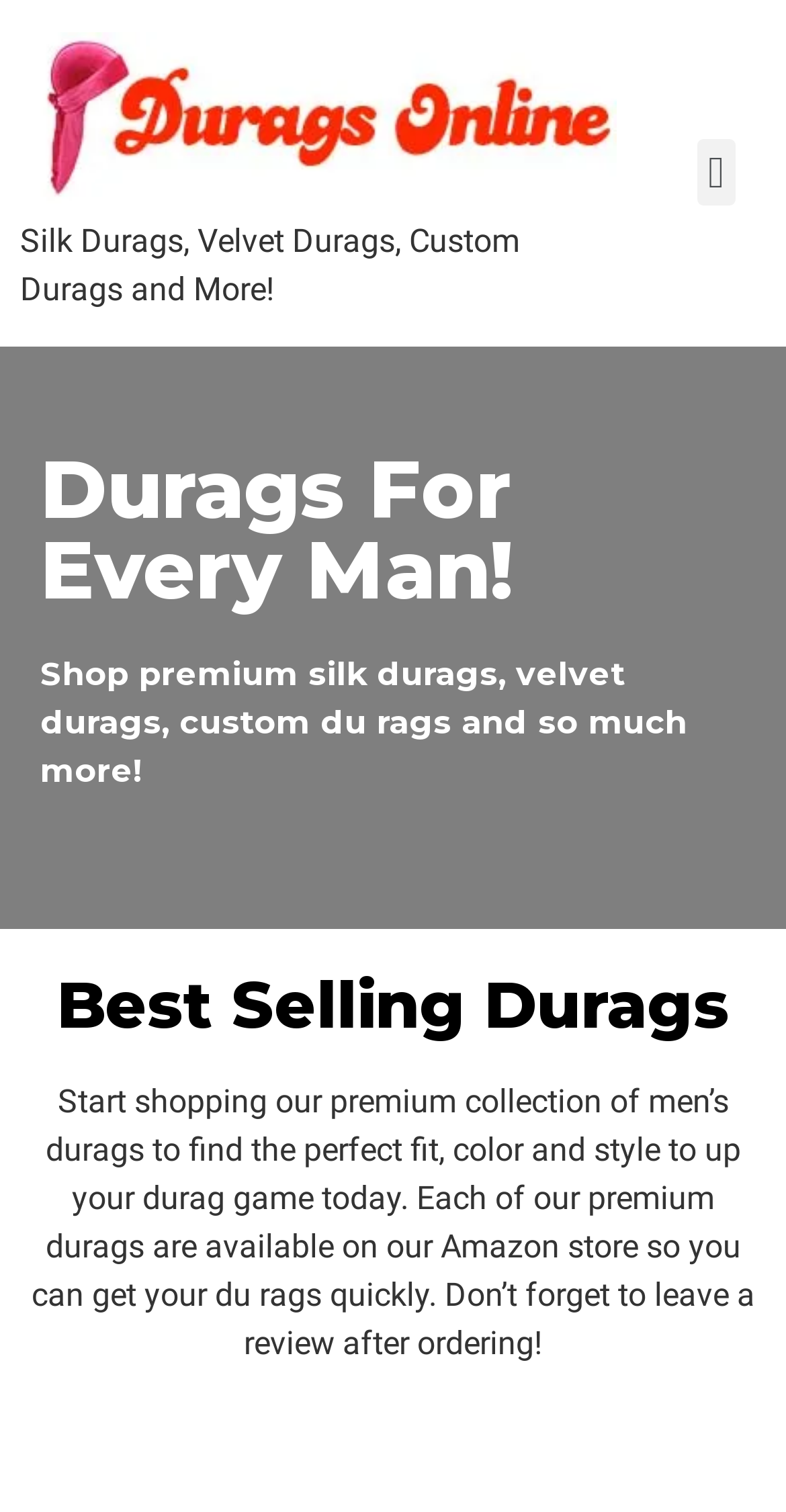Where can customers purchase the durags?
Give a detailed and exhaustive answer to the question.

According to the text 'Each of our premium durags are available on our Amazon store so you can get your du rags quickly.', customers can purchase the durags on the Amazon store.